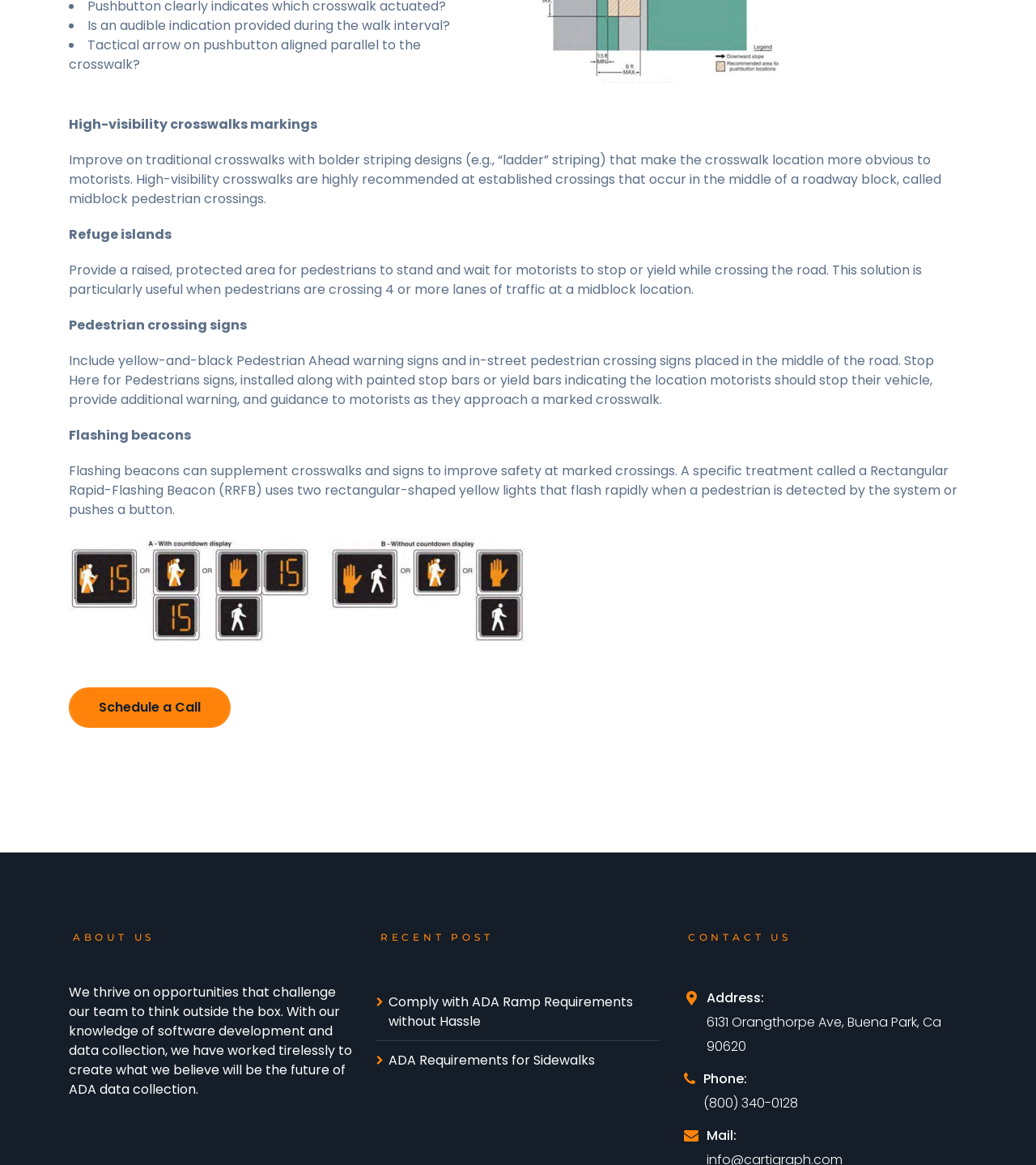What is the purpose of flashing beacons?
Based on the screenshot, give a detailed explanation to answer the question.

According to the webpage, flashing beacons can supplement crosswalks and signs to improve safety at marked crossings, and a specific treatment called a Rectangular Rapid-Flashing Beacon (RRFB) uses two rectangular-shaped yellow lights that flash rapidly when a pedestrian is detected by the system or pushes a button.